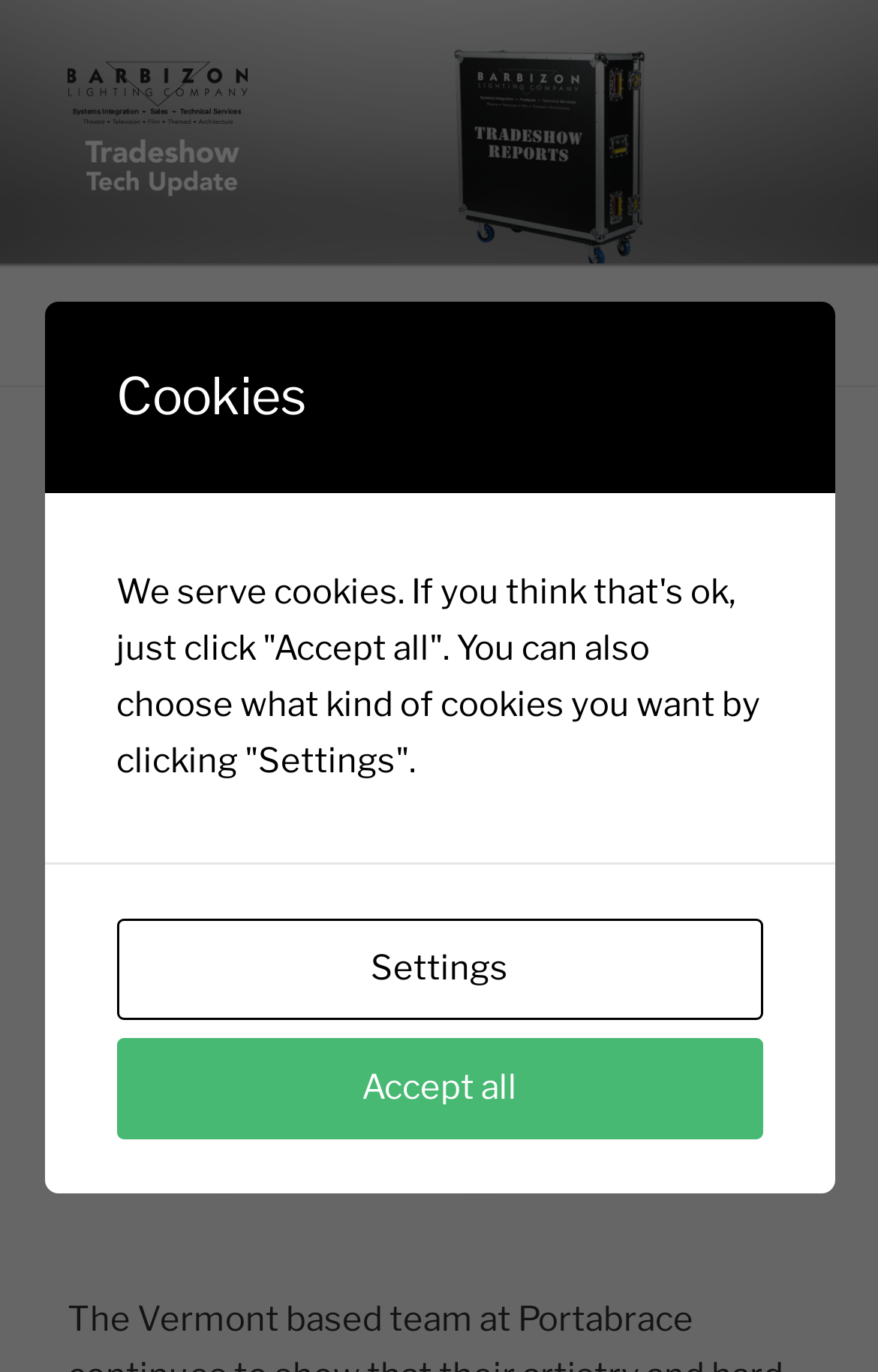With reference to the image, please provide a detailed answer to the following question: How many articles are listed on this webpage?

I can see a heading 'Portabrace' which seems to be an article title, and there might be more articles listed below, but at least one article is visible on this webpage.